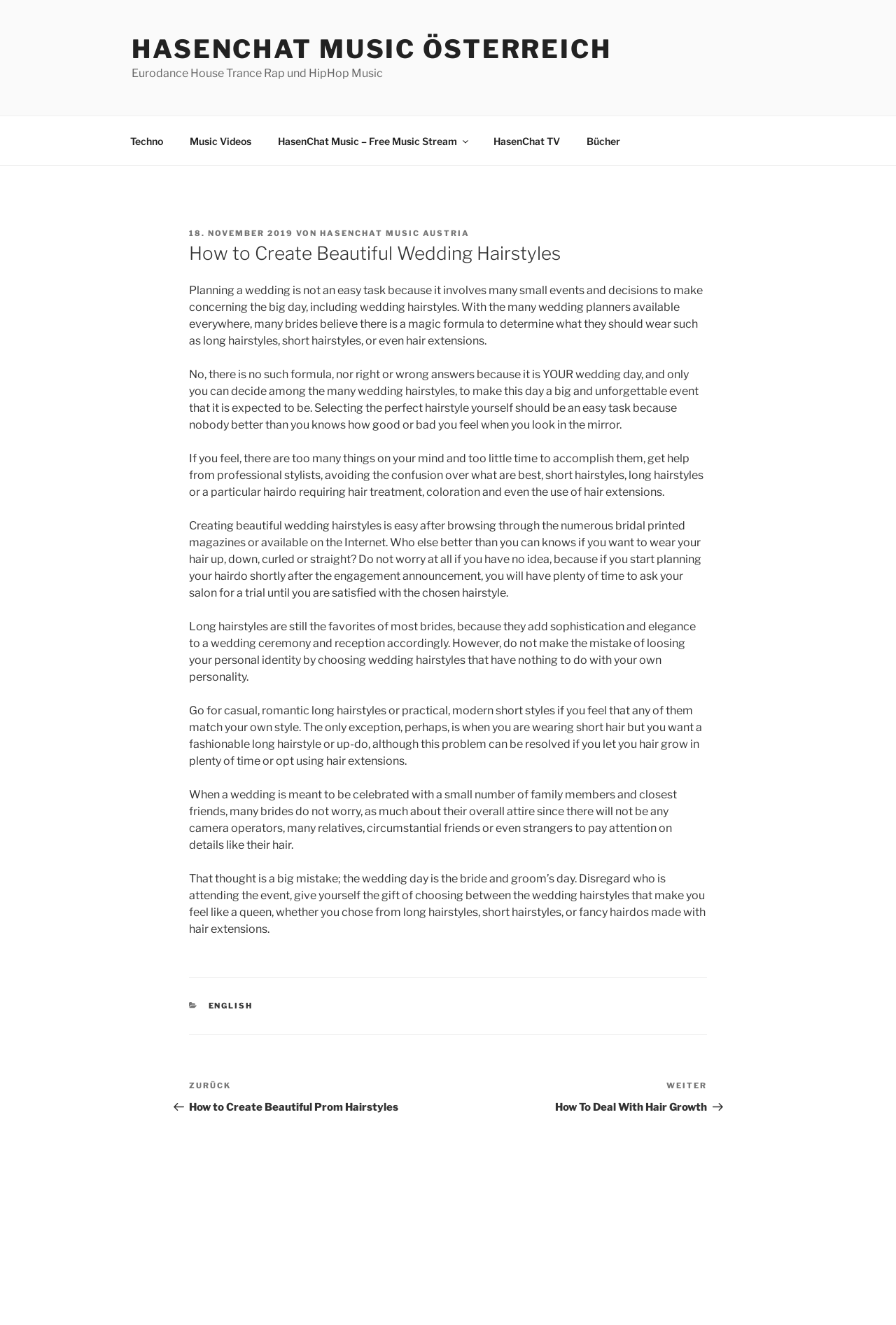Determine the bounding box coordinates for the HTML element mentioned in the following description: "Buzzonnet". The coordinates should be a list of four floats ranging from 0 to 1, represented as [left, top, right, bottom].

None